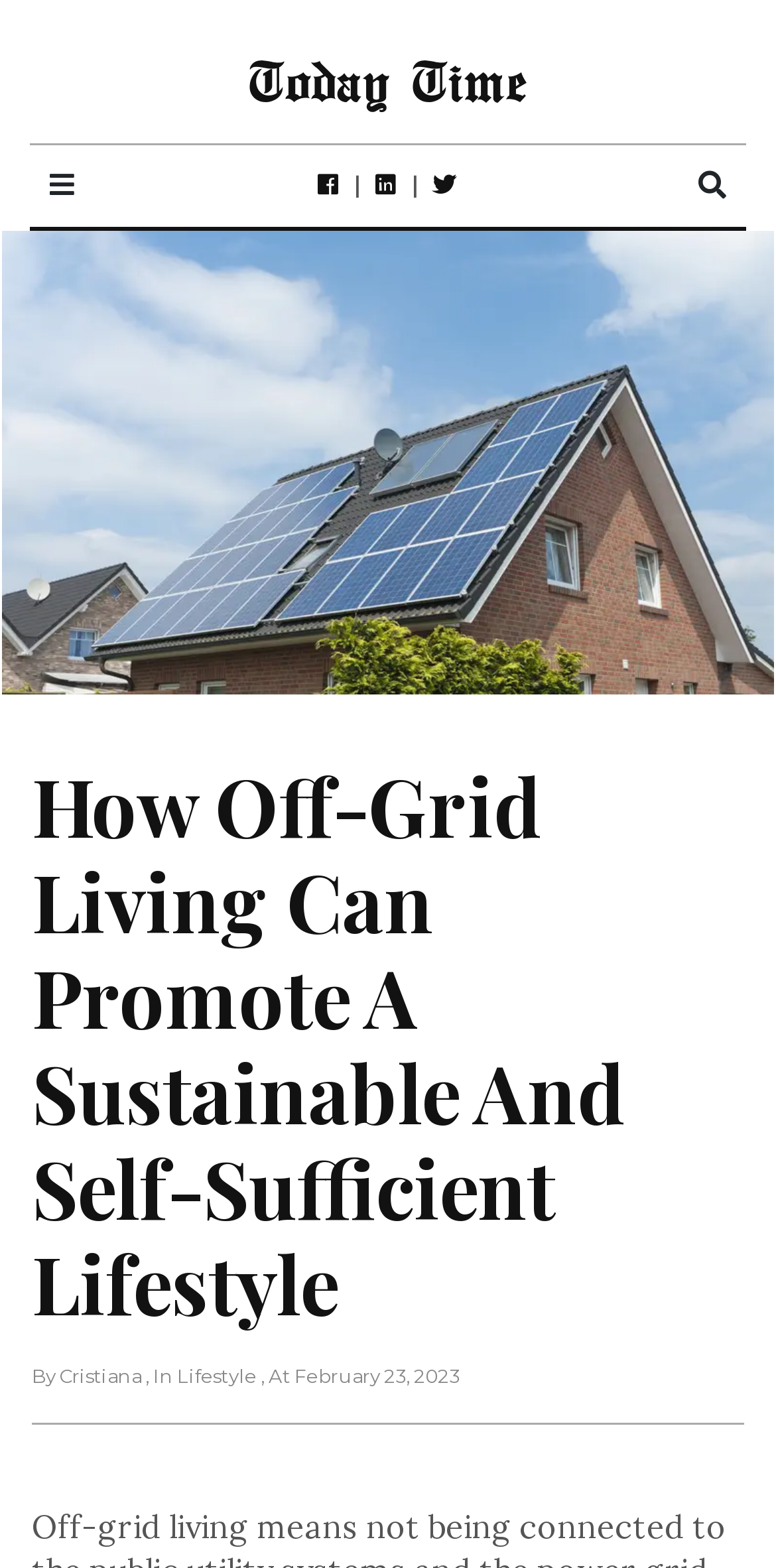Can you find and provide the title of the webpage?

How Off-Grid Living Can Promote A Sustainable And Self-Sufficient Lifestyle